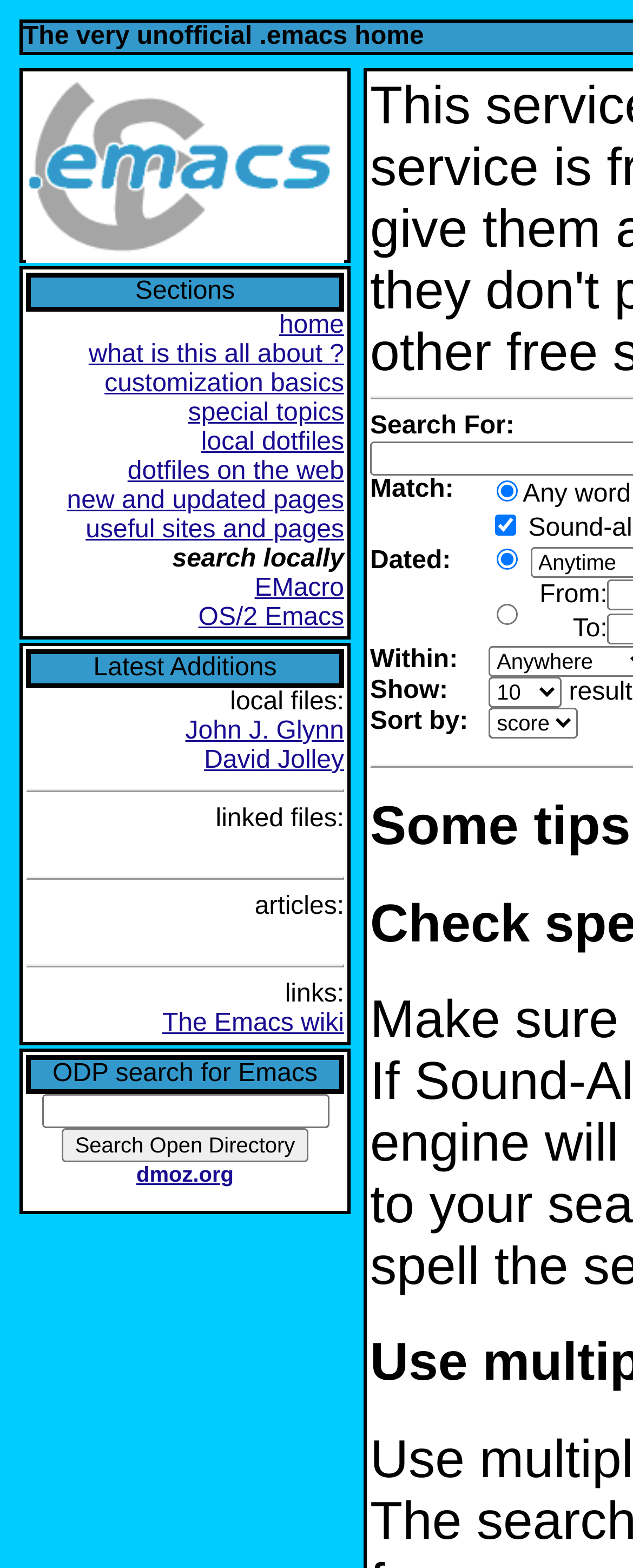Pinpoint the bounding box coordinates of the area that must be clicked to complete this instruction: "go to ReallyKidFriendly homepage".

None